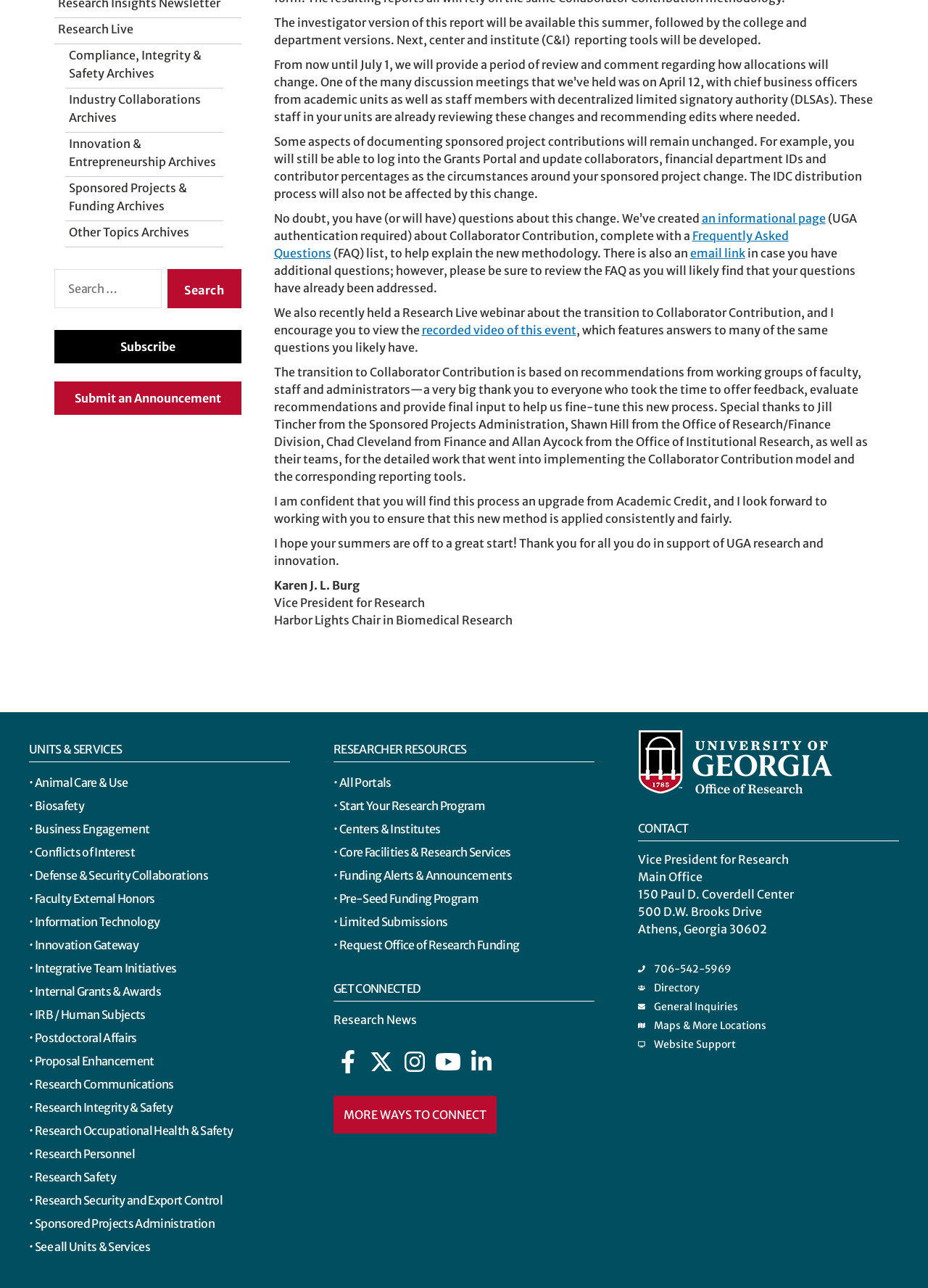Please specify the bounding box coordinates in the format (top-left x, top-left y, bottom-right x, bottom-right y), with all values as floating point numbers between 0 and 1. Identify the bounding box of the UI element described by: Research Communications

[0.038, 0.836, 0.187, 0.848]